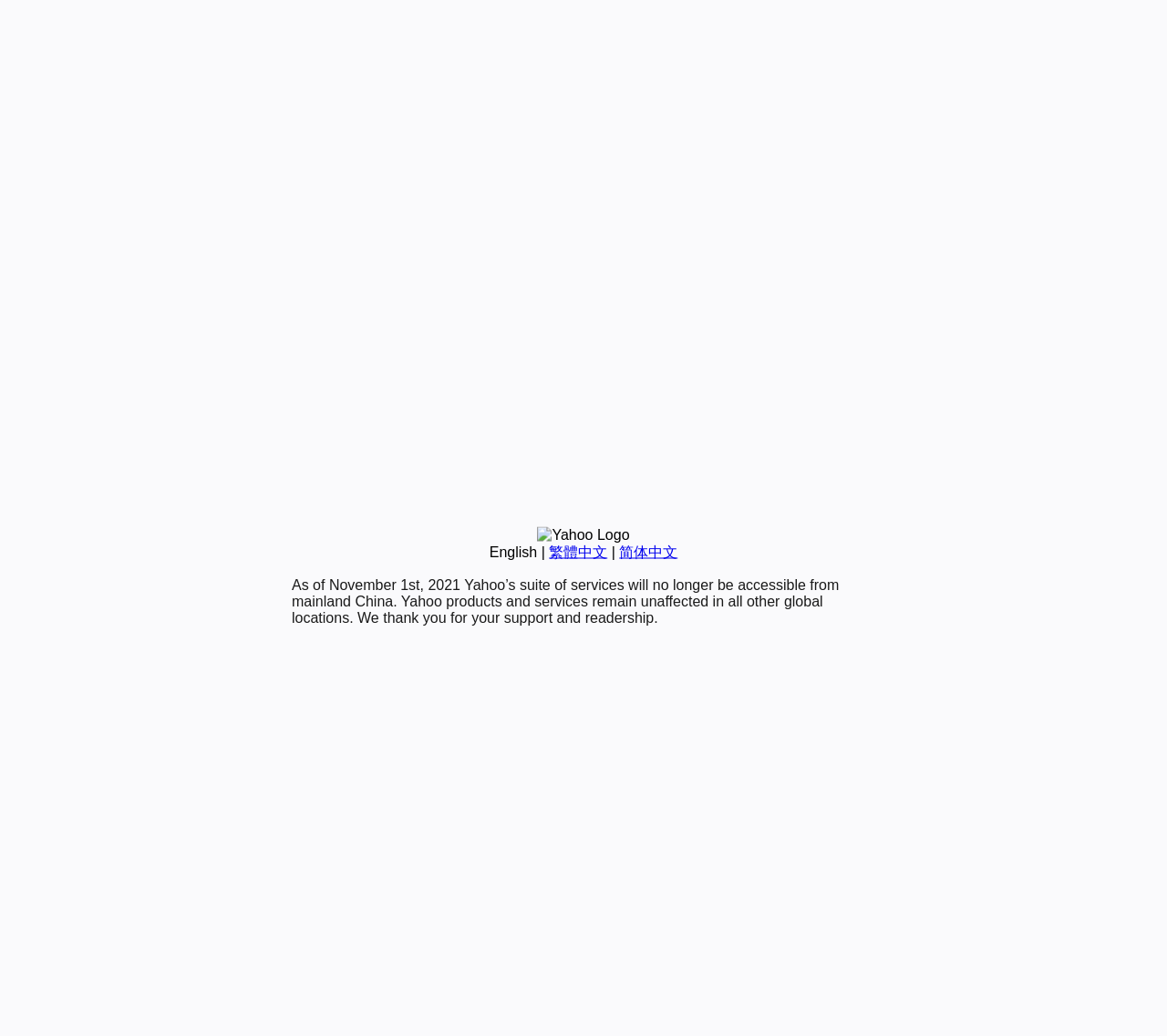Bounding box coordinates are to be given in the format (top-left x, top-left y, bottom-right x, bottom-right y). All values must be floating point numbers between 0 and 1. Provide the bounding box coordinate for the UI element described as: 繁體中文

[0.47, 0.525, 0.52, 0.54]